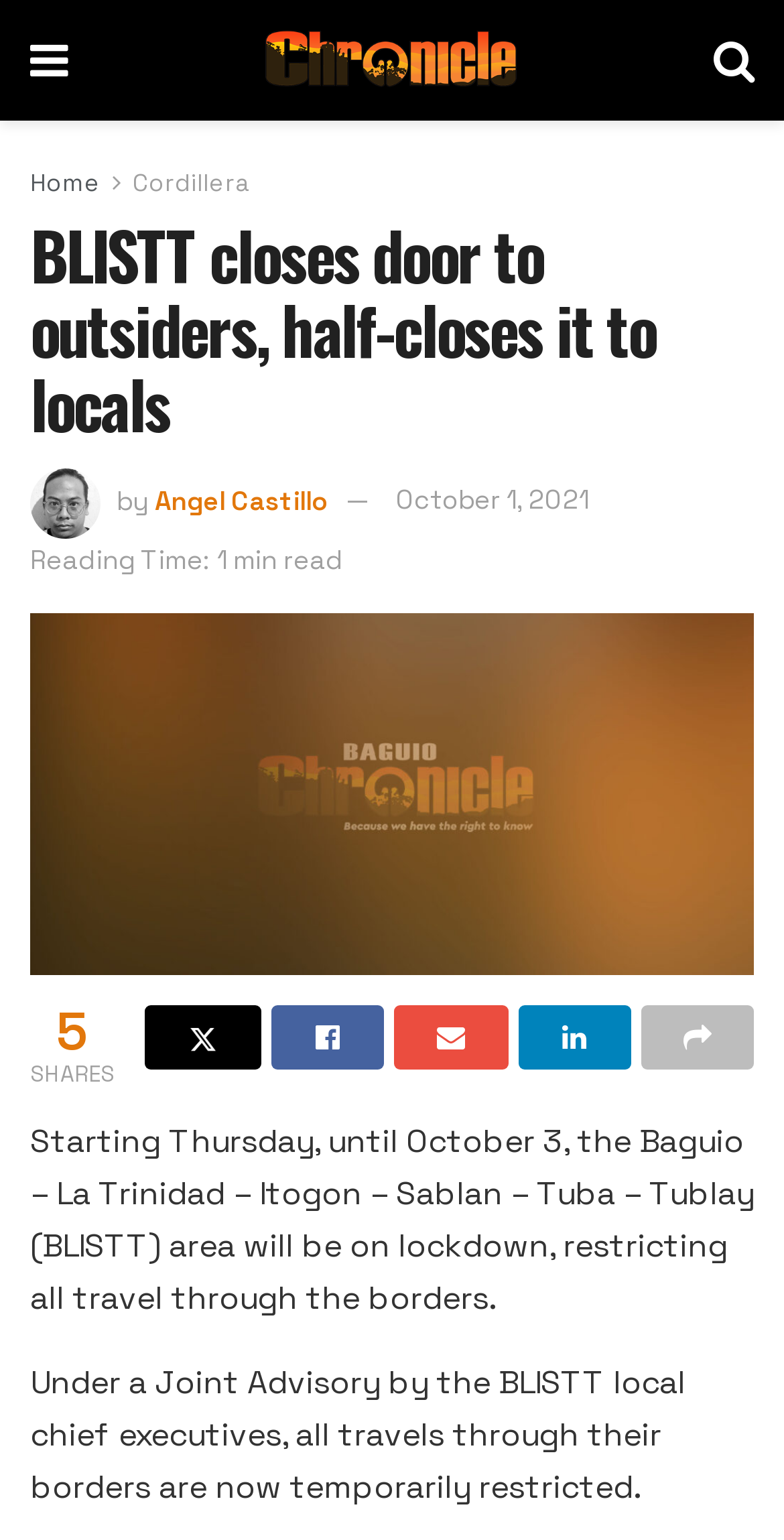Find the UI element described as: "October 1, 2021" and predict its bounding box coordinates. Ensure the coordinates are four float numbers between 0 and 1, [left, top, right, bottom].

[0.505, 0.314, 0.751, 0.336]